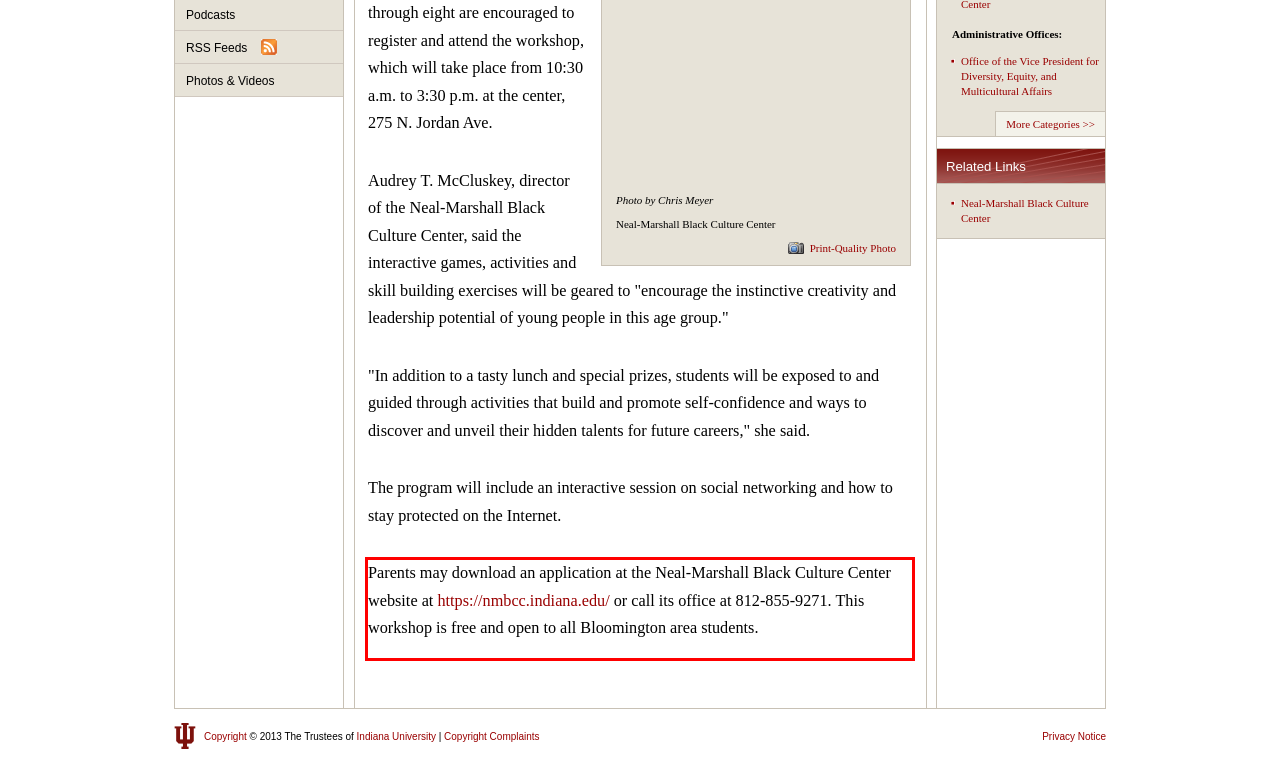Please perform OCR on the UI element surrounded by the red bounding box in the given webpage screenshot and extract its text content.

Parents may download an application at the Neal-Marshall Black Culture Center website at https://nmbcc.indiana.edu/ or call its office at 812-855-9271. This workshop is free and open to all Bloomington area students.